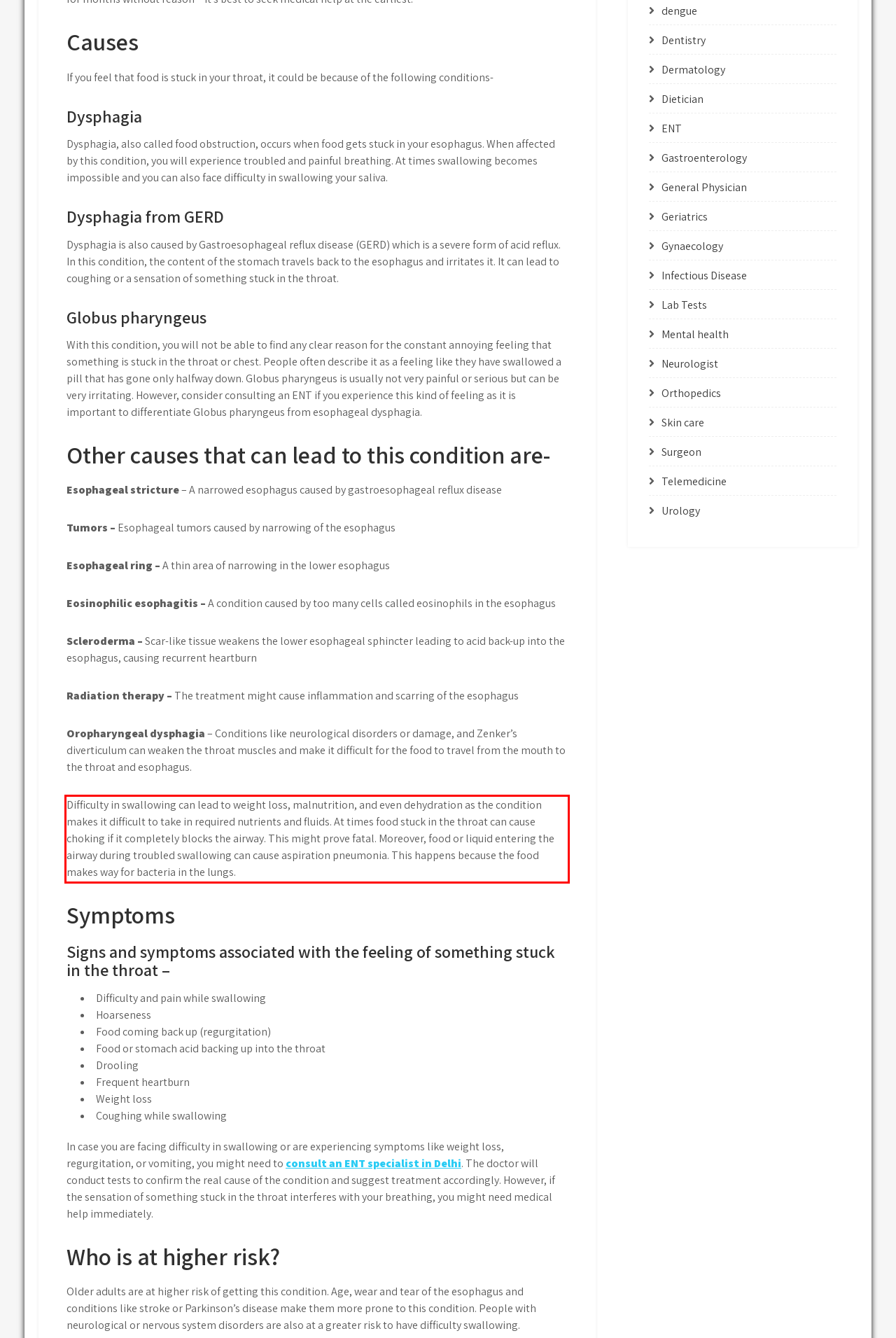By examining the provided screenshot of a webpage, recognize the text within the red bounding box and generate its text content.

Difficulty in swallowing can lead to weight loss, malnutrition, and even dehydration as the condition makes it difficult to take in required nutrients and fluids. At times food stuck in the throat can cause choking if it completely blocks the airway. This might prove fatal. Moreover, food or liquid entering the airway during troubled swallowing can cause aspiration pneumonia. This happens because the food makes way for bacteria in the lungs.